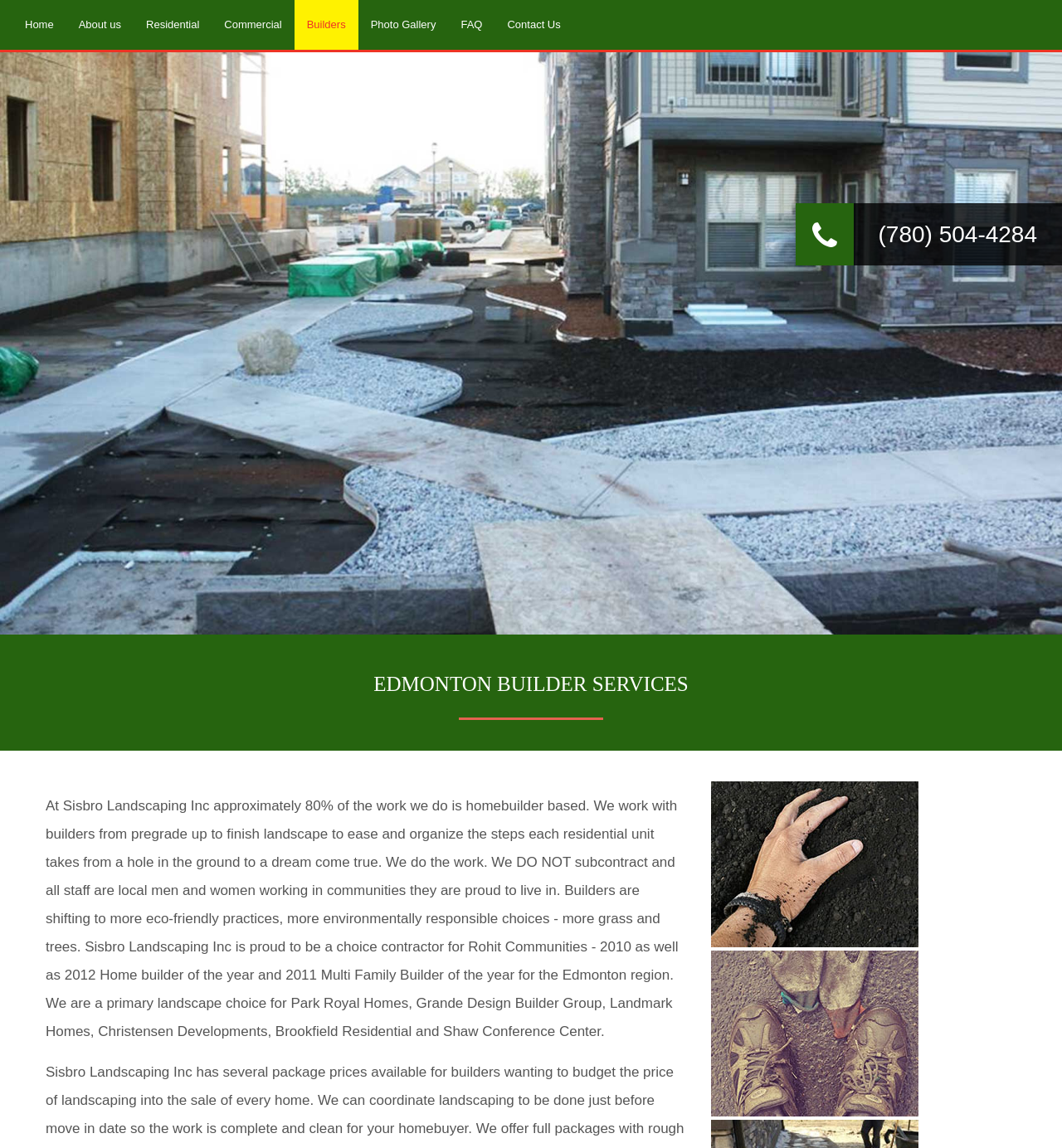Provide the text content of the webpage's main heading.

EDMONTON BUILDER SERVICES